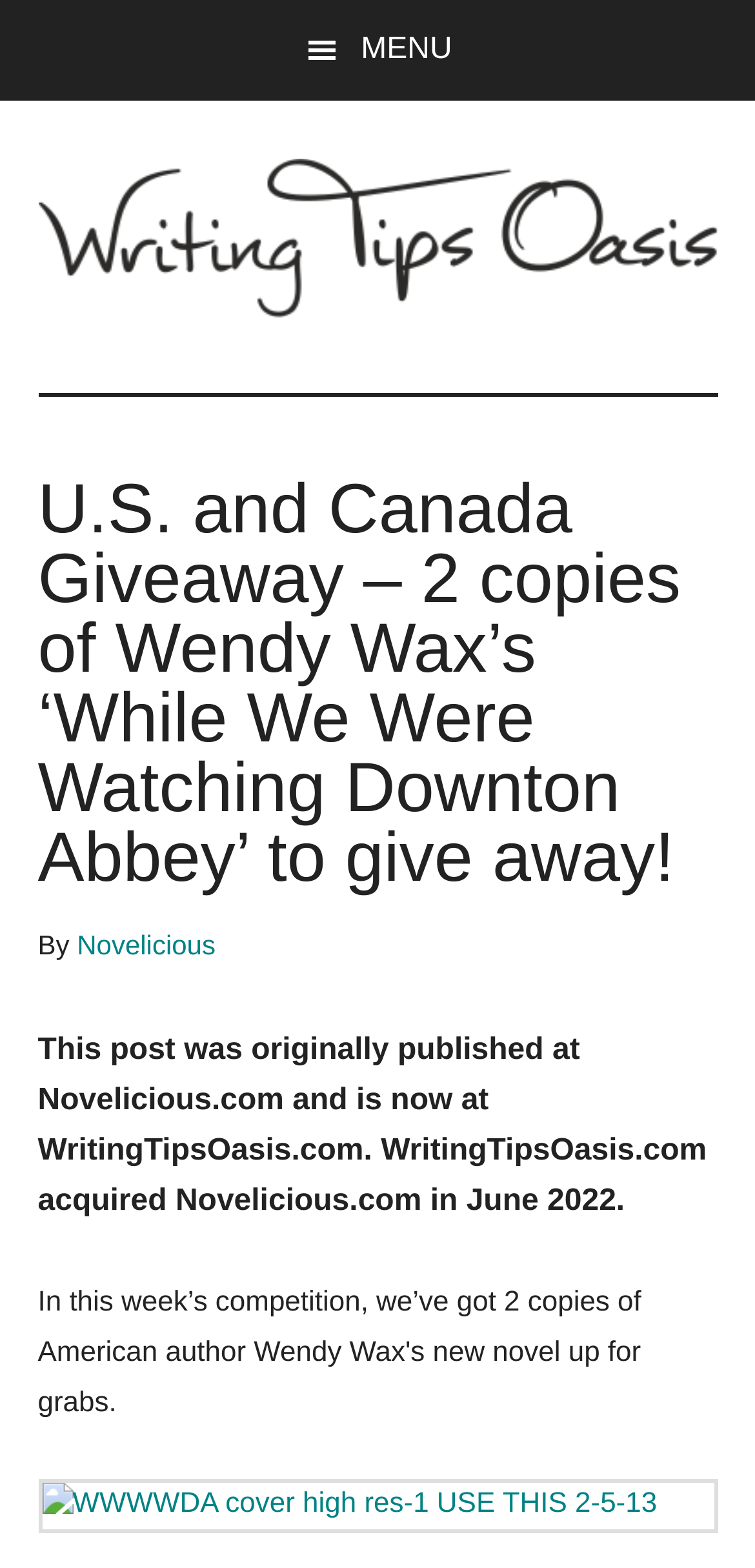What is the region of the image?
Answer the question with a single word or phrase by looking at the picture.

Book cover